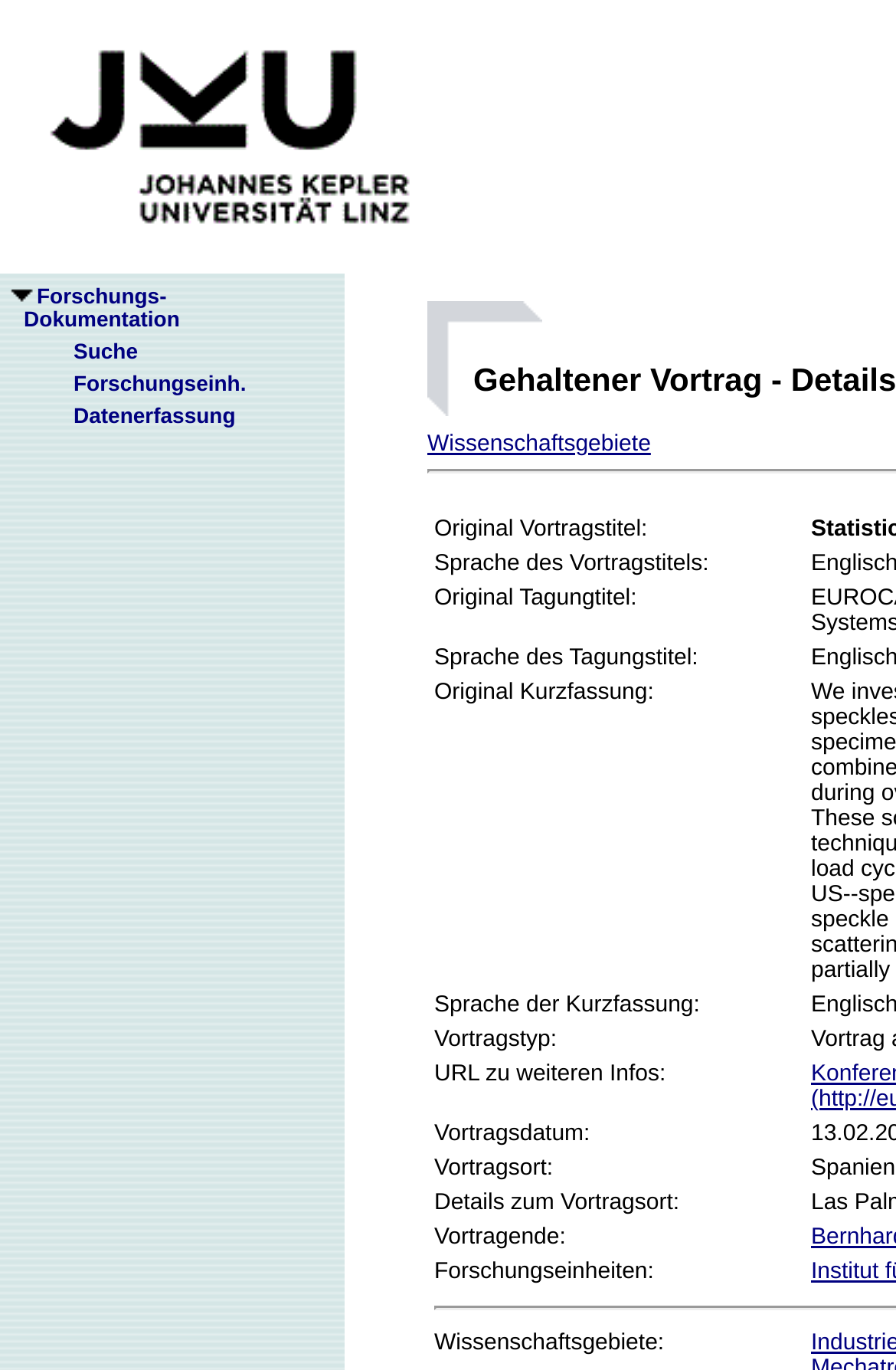What is the label for the language of the presentation title?
Answer the question based on the image using a single word or a brief phrase.

Sprache des Vortragstitels: